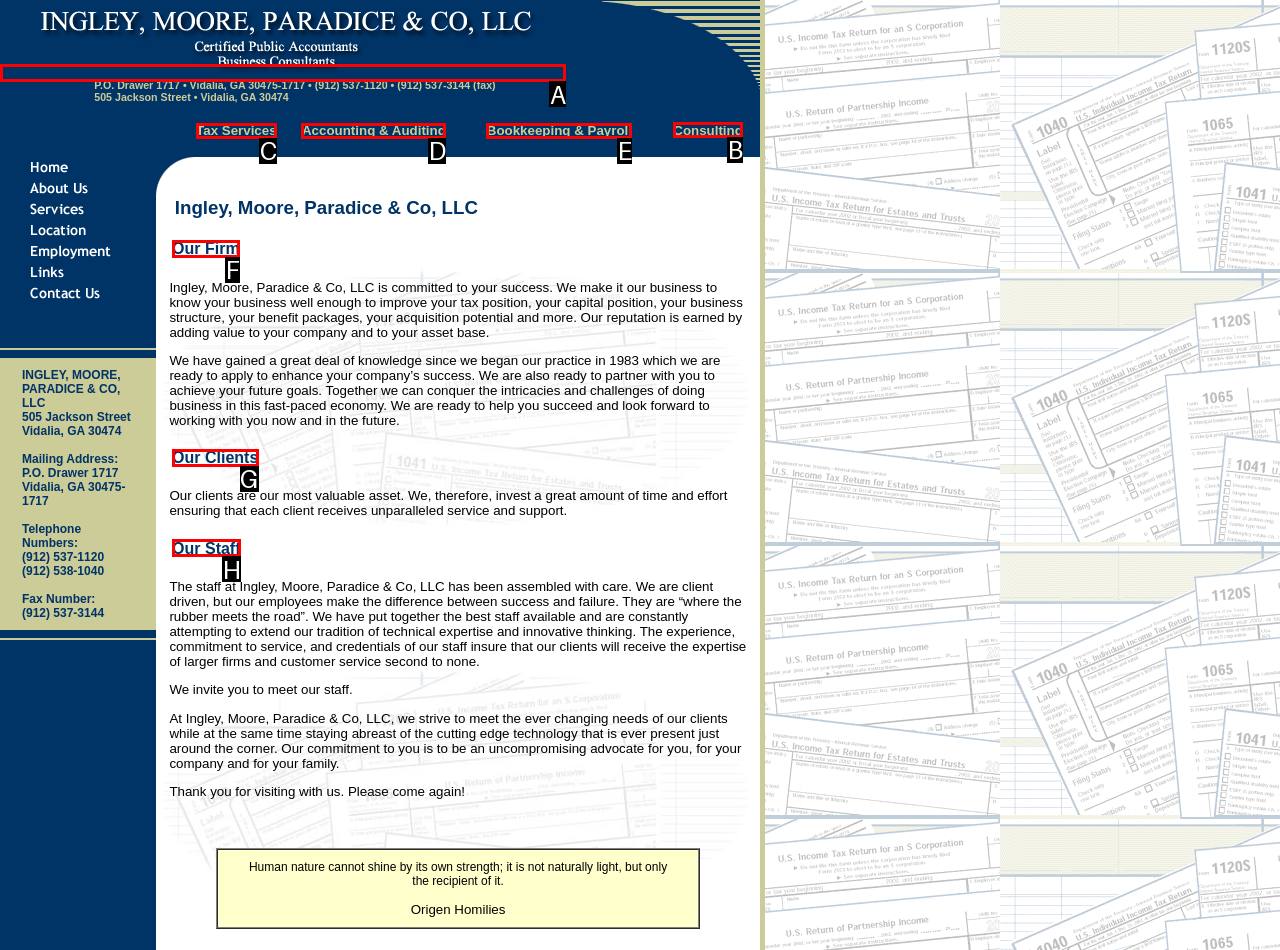To perform the task "Visit Dennis H. Ingley & Associates, P.C. Homepage", which UI element's letter should you select? Provide the letter directly.

A